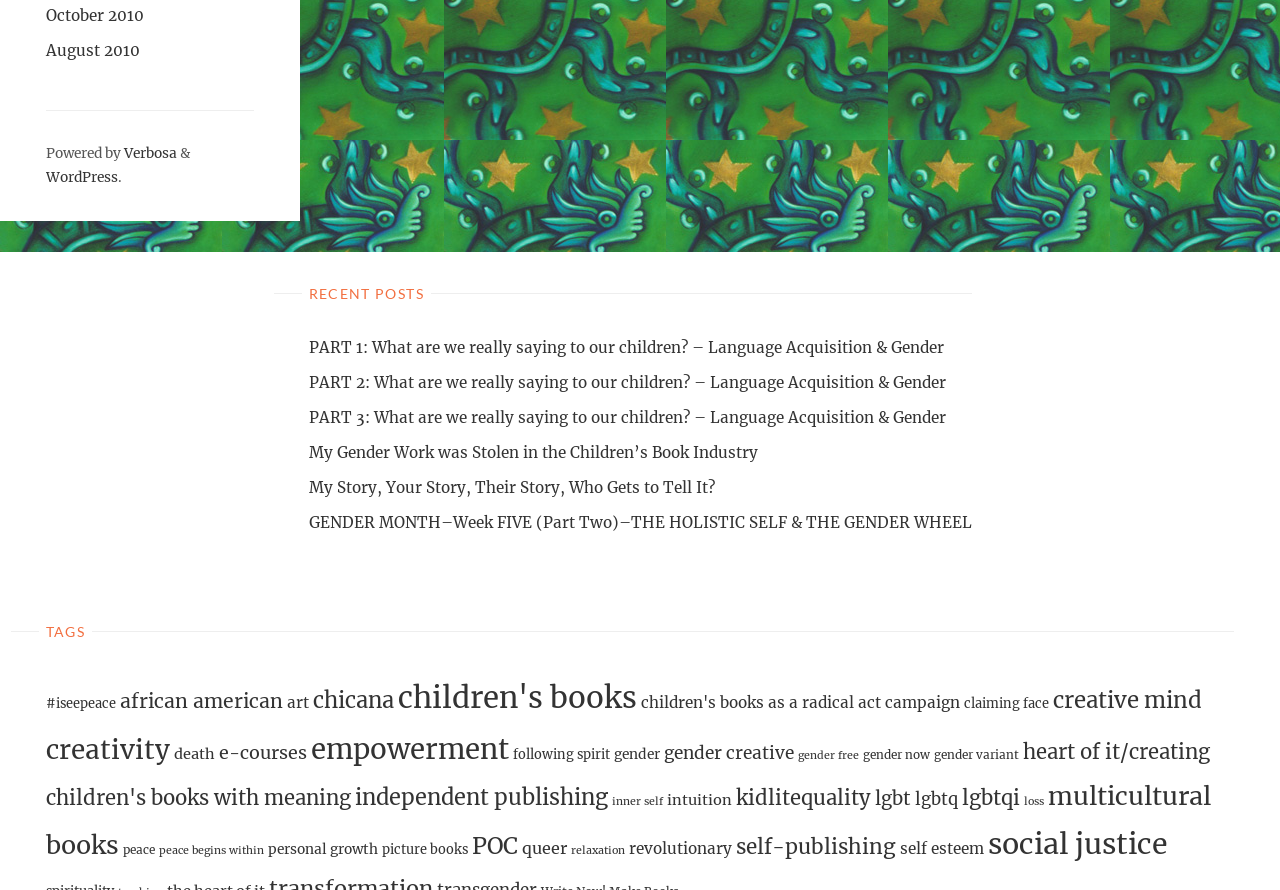How many items are tagged with 'children's books'?
Could you answer the question with a detailed and thorough explanation?

I found the number of items tagged with 'children's books' by looking at the link '#children's books (56 items)' under the heading 'TAGS'.